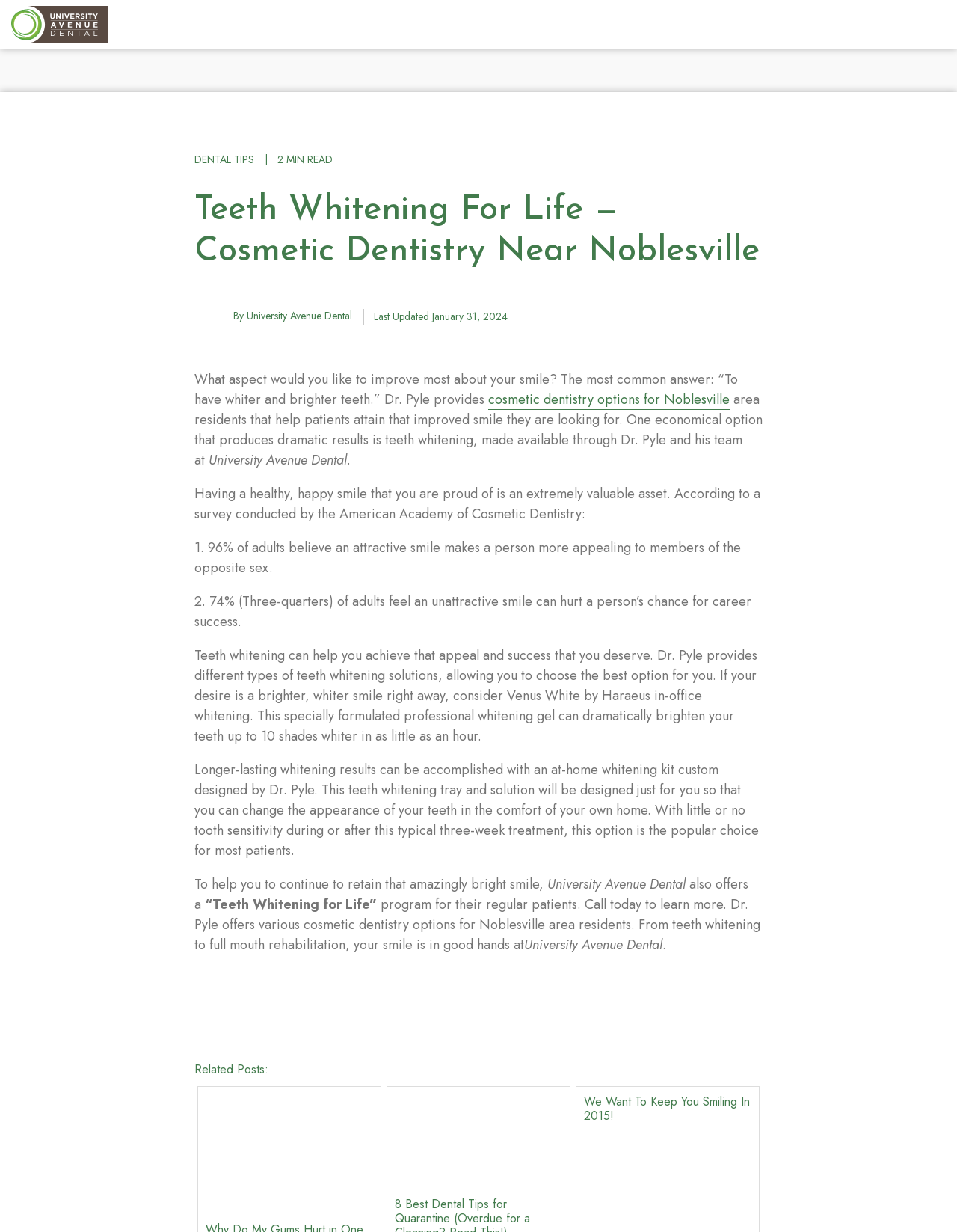What is the purpose of the 'Teeth Whitening for Life' program?
Make sure to answer the question with a detailed and comprehensive explanation.

The purpose of the 'Teeth Whitening for Life' program can be inferred from the text 'To help you to continue to retain that amazingly bright smile, University Avenue Dental also offers a “Teeth Whitening for Life” program for their regular patients.' This suggests that the program is designed to help patients maintain their bright smile over time.